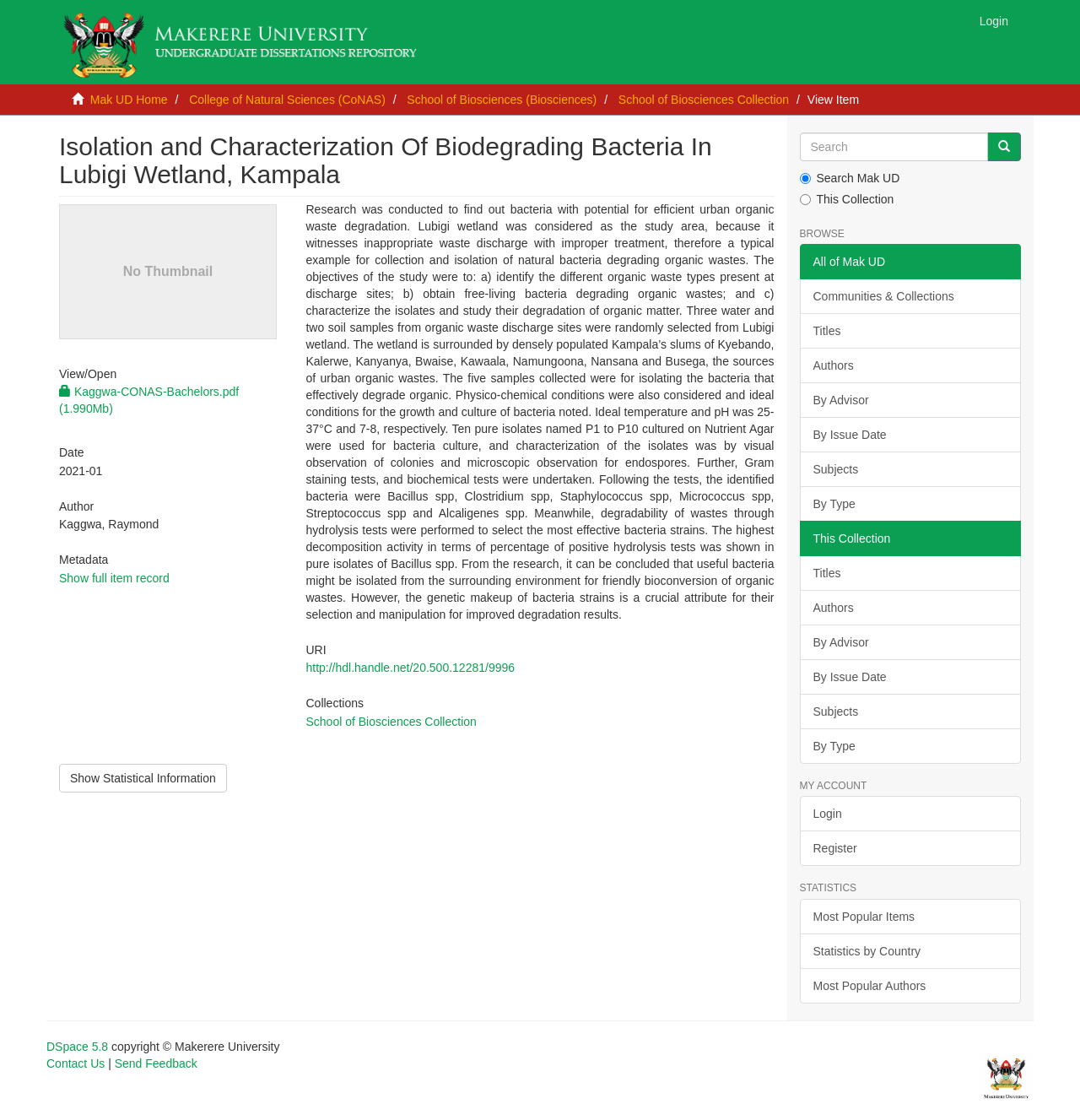What is the name of the university that owns this website?
Provide a detailed and well-explained answer to the question.

I found the answer by looking at the footer section of the webpage, which contains the copyright information. The text 'copyright © Makerere University' indicates that the university owns this website.